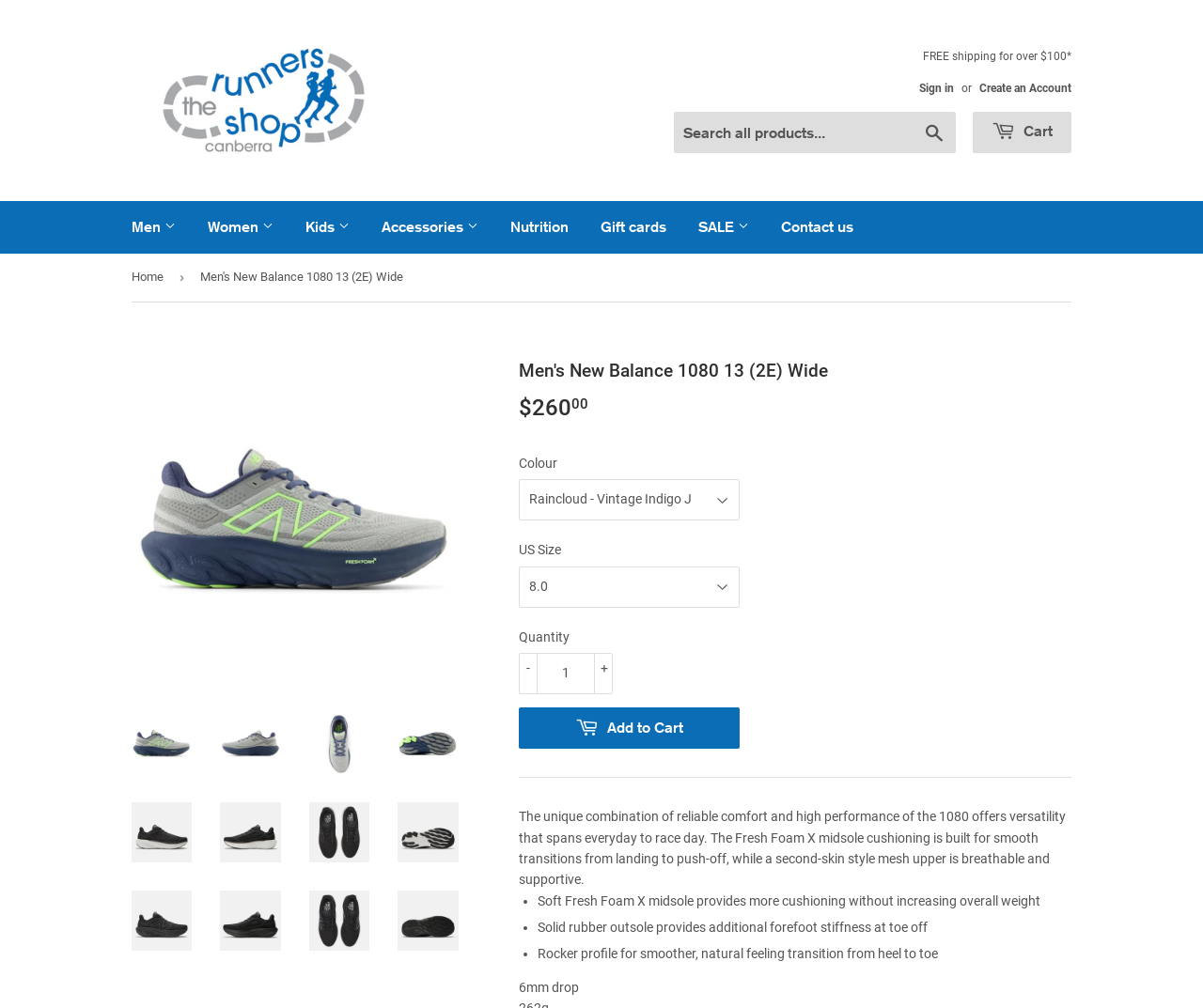What is the purpose of the 'US Size' dropdown menu?
Answer the question with detailed information derived from the image.

I determined the answer by analyzing the context of the 'US Size' dropdown menu. The menu is located next to the 'Colour' dropdown menu and has a label 'US Size', which suggests that it is used to select the US size of the shoe. This is a common feature on e-commerce websites, where users can choose the size of the product they want to purchase.